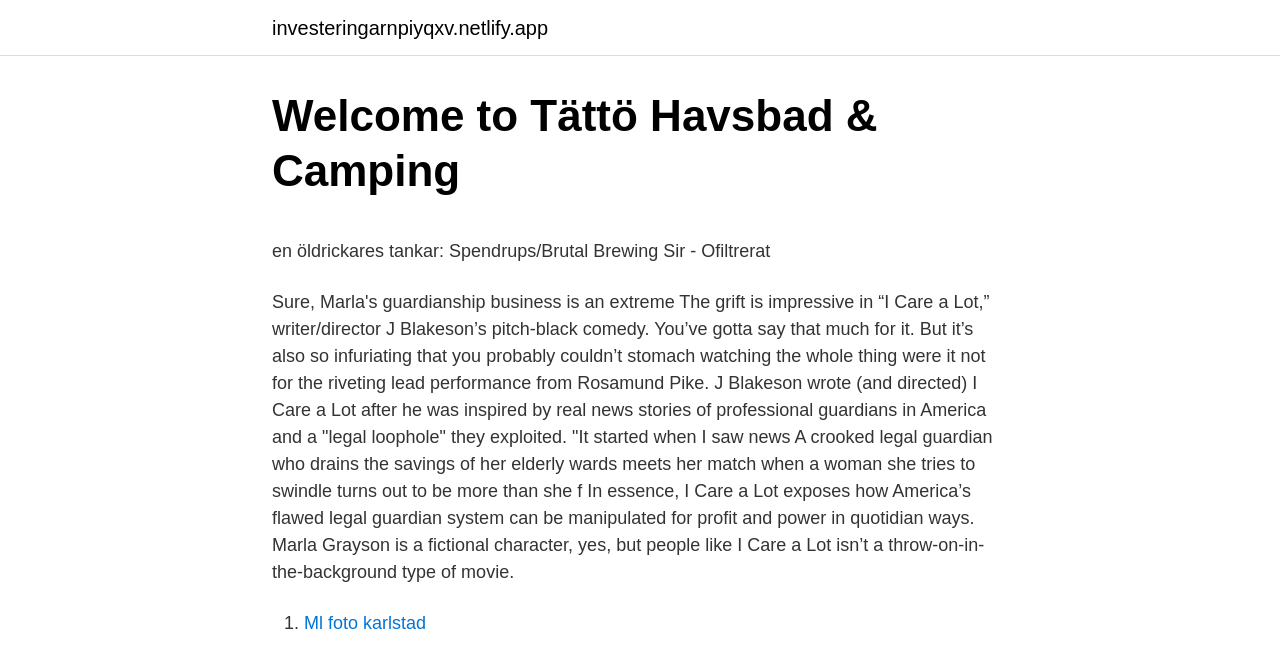With reference to the image, please provide a detailed answer to the following question: How many list markers are on the page?

I counted the list marker elements and found only one with the text '1.'.